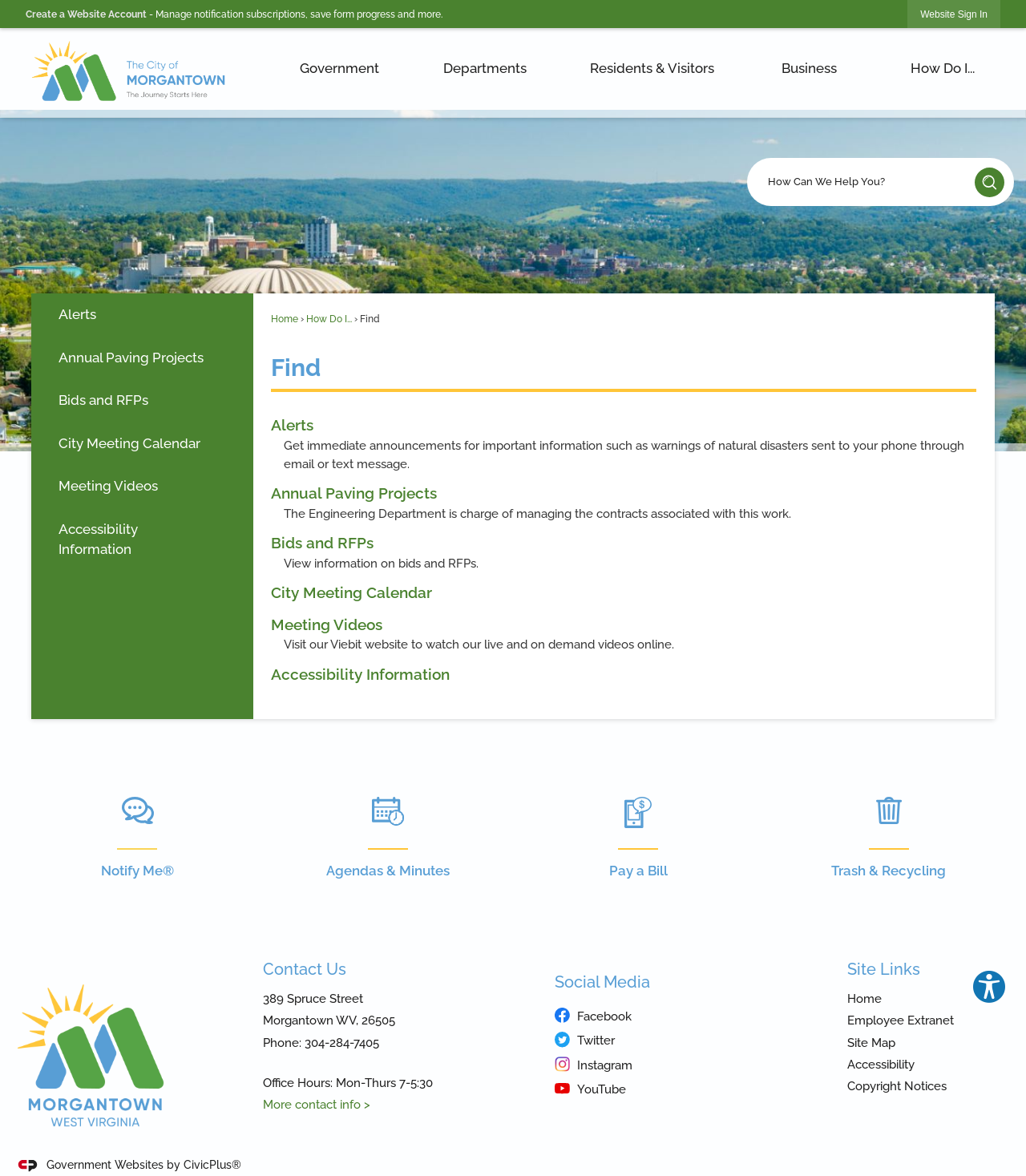Locate the UI element described by compfree and provide its bounding box coordinates. Use the format (top-left x, top-left y, bottom-right x, bottom-right y) with all values as floating point numbers between 0 and 1.

None